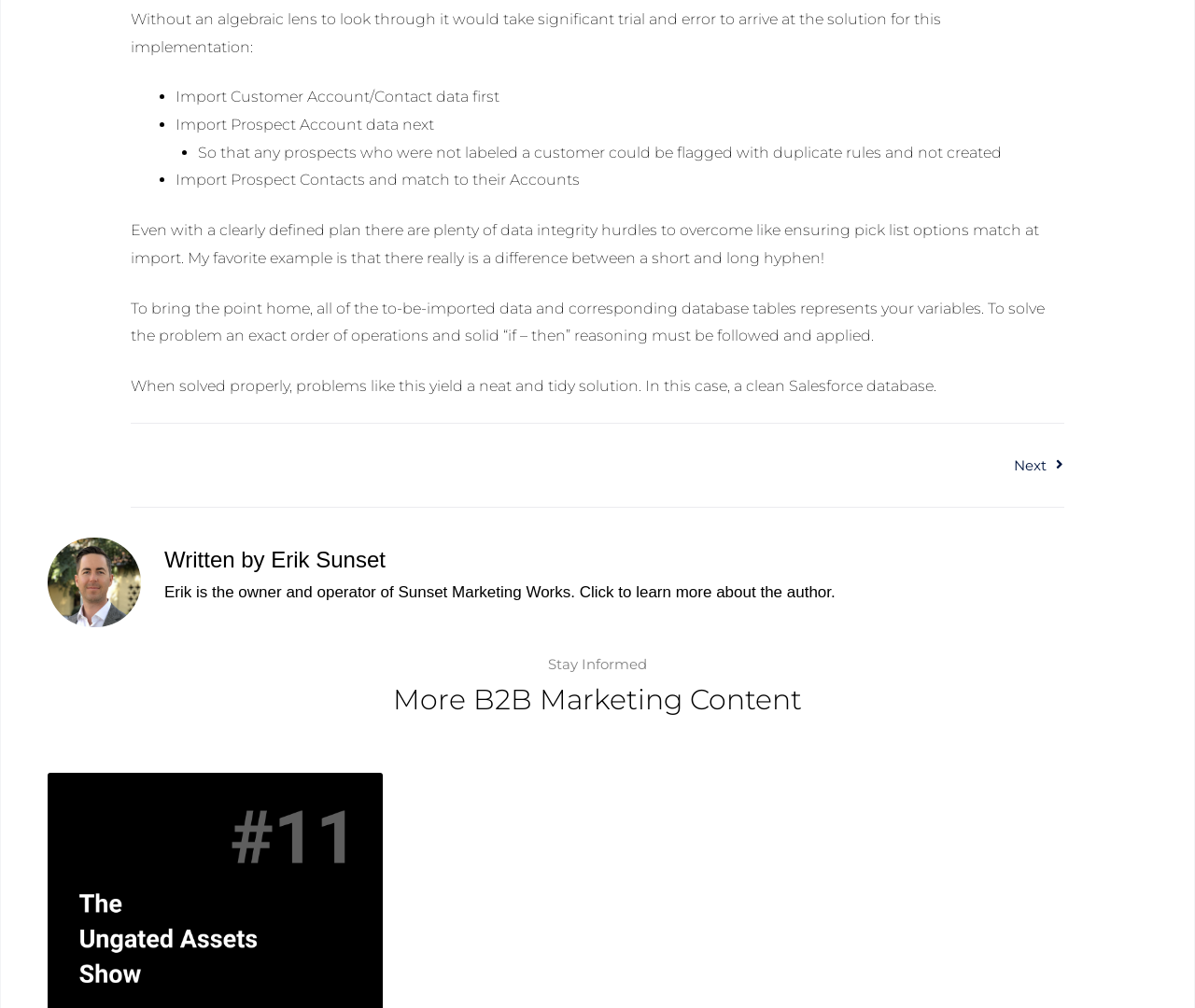What is the result of solving data integrity hurdles?
Give a one-word or short phrase answer based on the image.

A clean Salesforce database